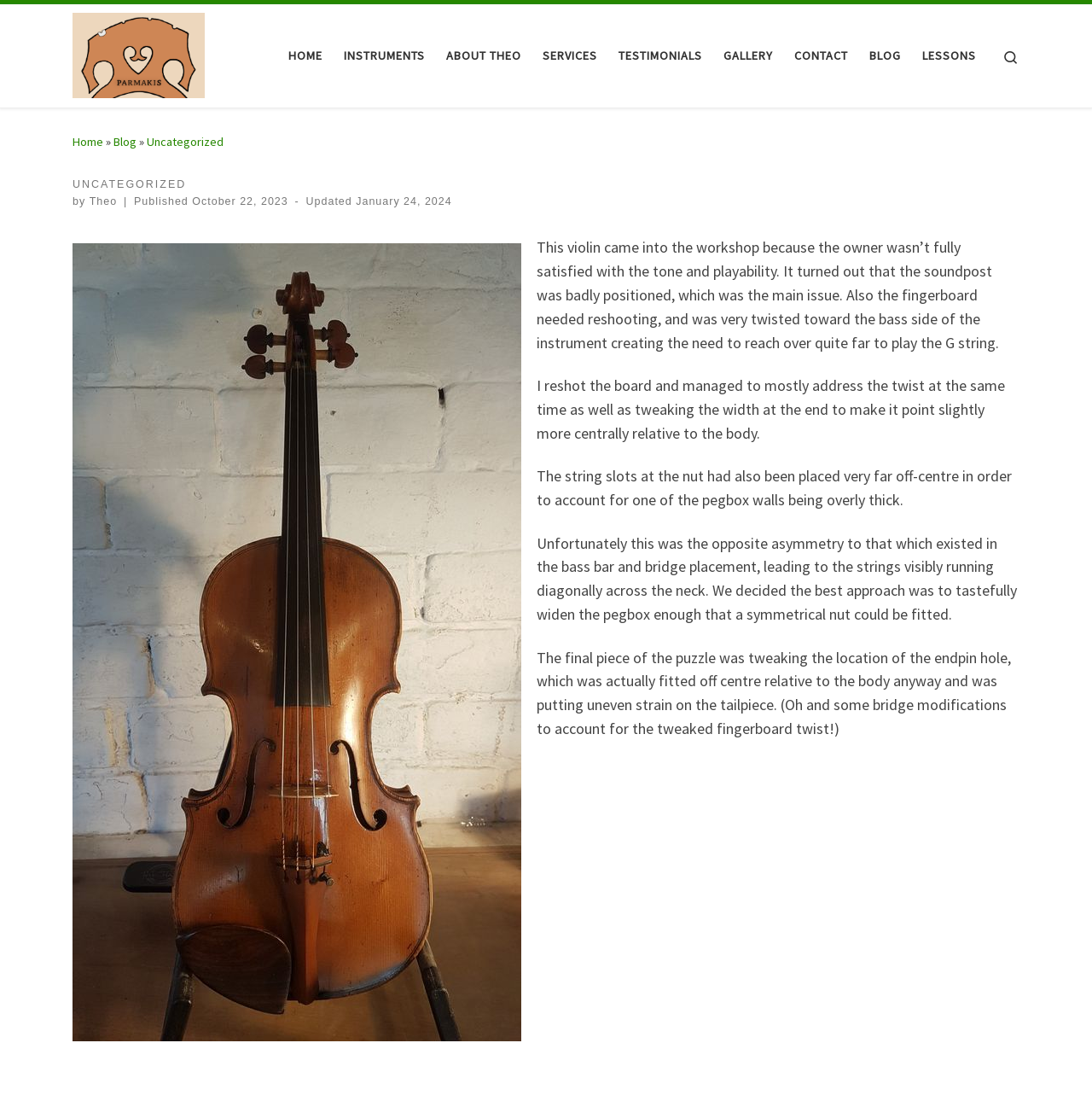Find the UI element described as: "About Theo" and predict its bounding box coordinates. Ensure the coordinates are four float numbers between 0 and 1, [left, top, right, bottom].

[0.404, 0.034, 0.482, 0.067]